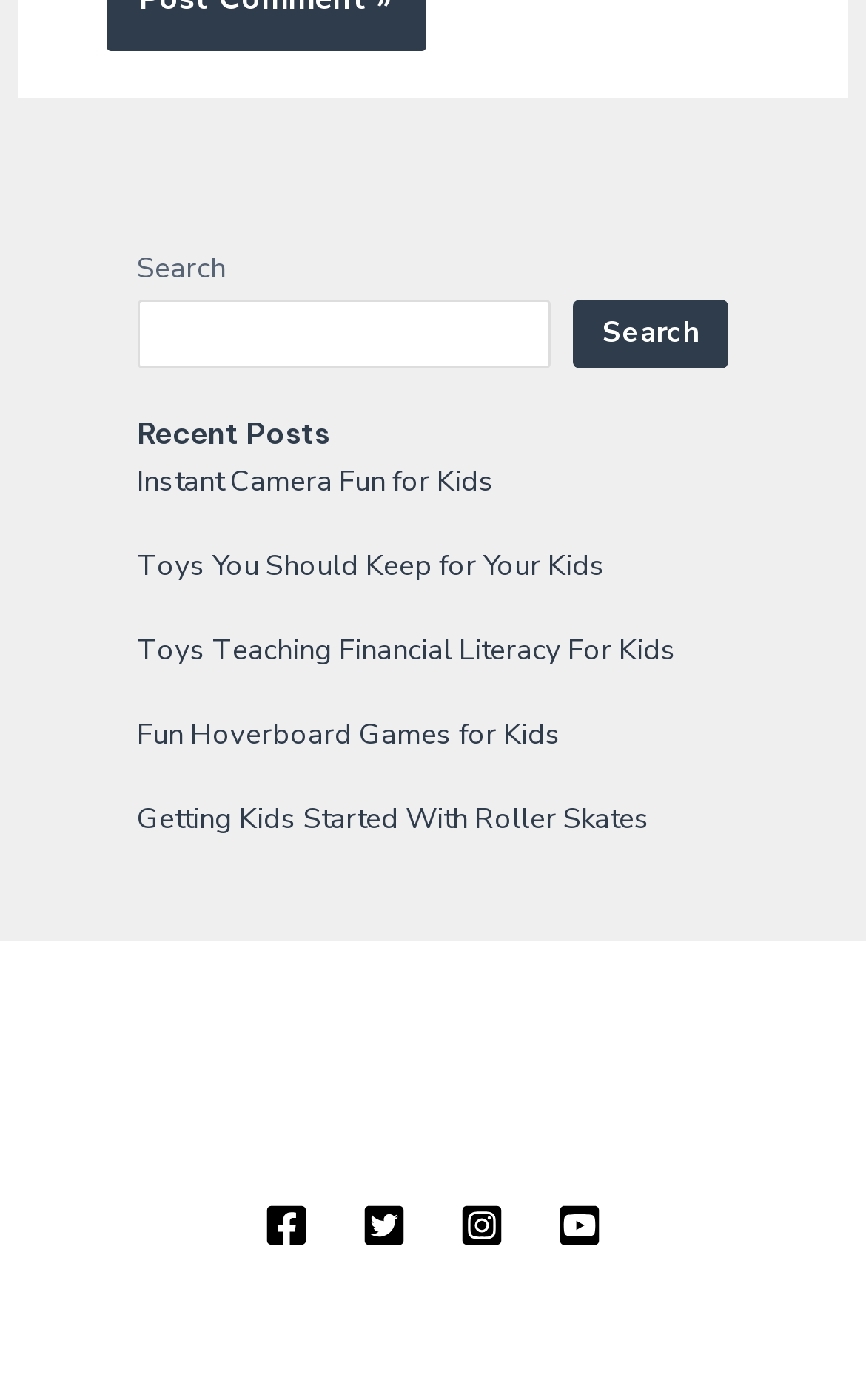Identify the bounding box coordinates for the element that needs to be clicked to fulfill this instruction: "check out 'Toys You Should Keep for Your Kids'". Provide the coordinates in the format of four float numbers between 0 and 1: [left, top, right, bottom].

[0.158, 0.39, 0.699, 0.419]